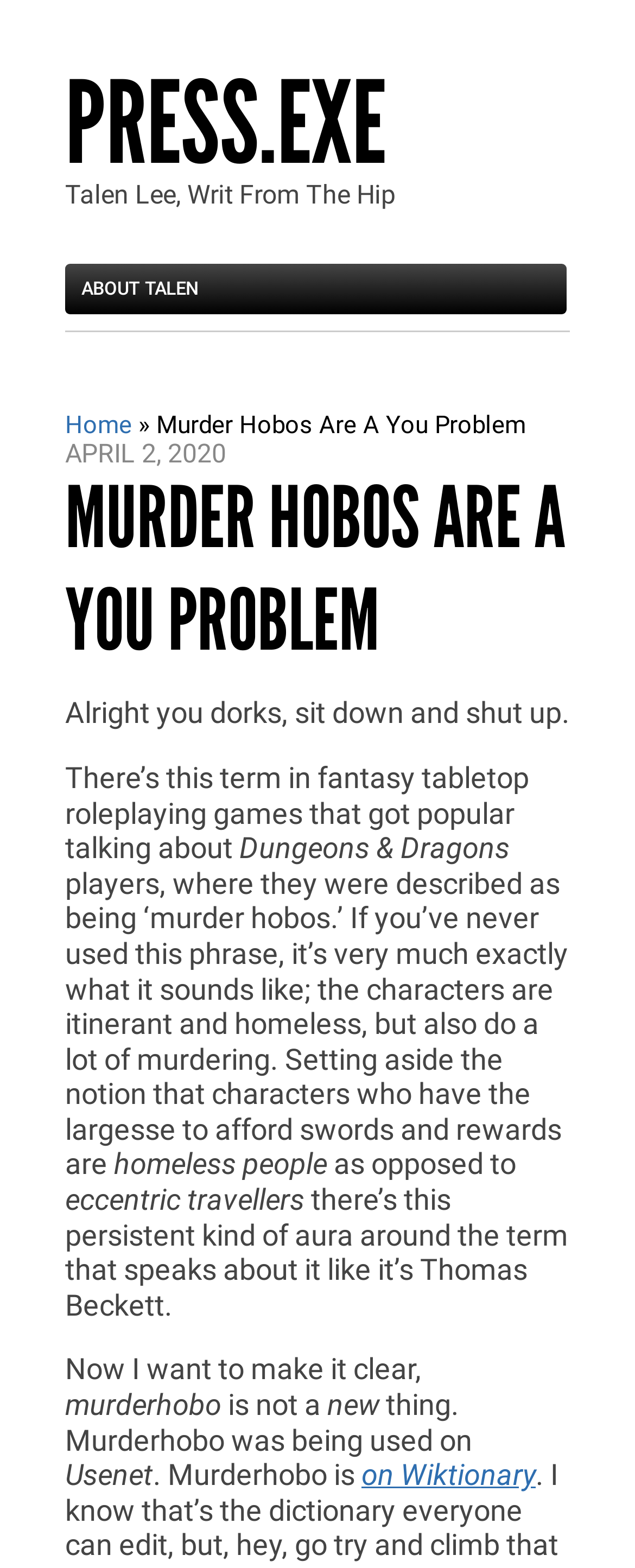What is the date of the article?
Analyze the image and provide a thorough answer to the question.

The date of the article is mentioned in the static text element 'APRIL 2, 2020' with bounding box coordinates [0.103, 0.28, 0.356, 0.299].